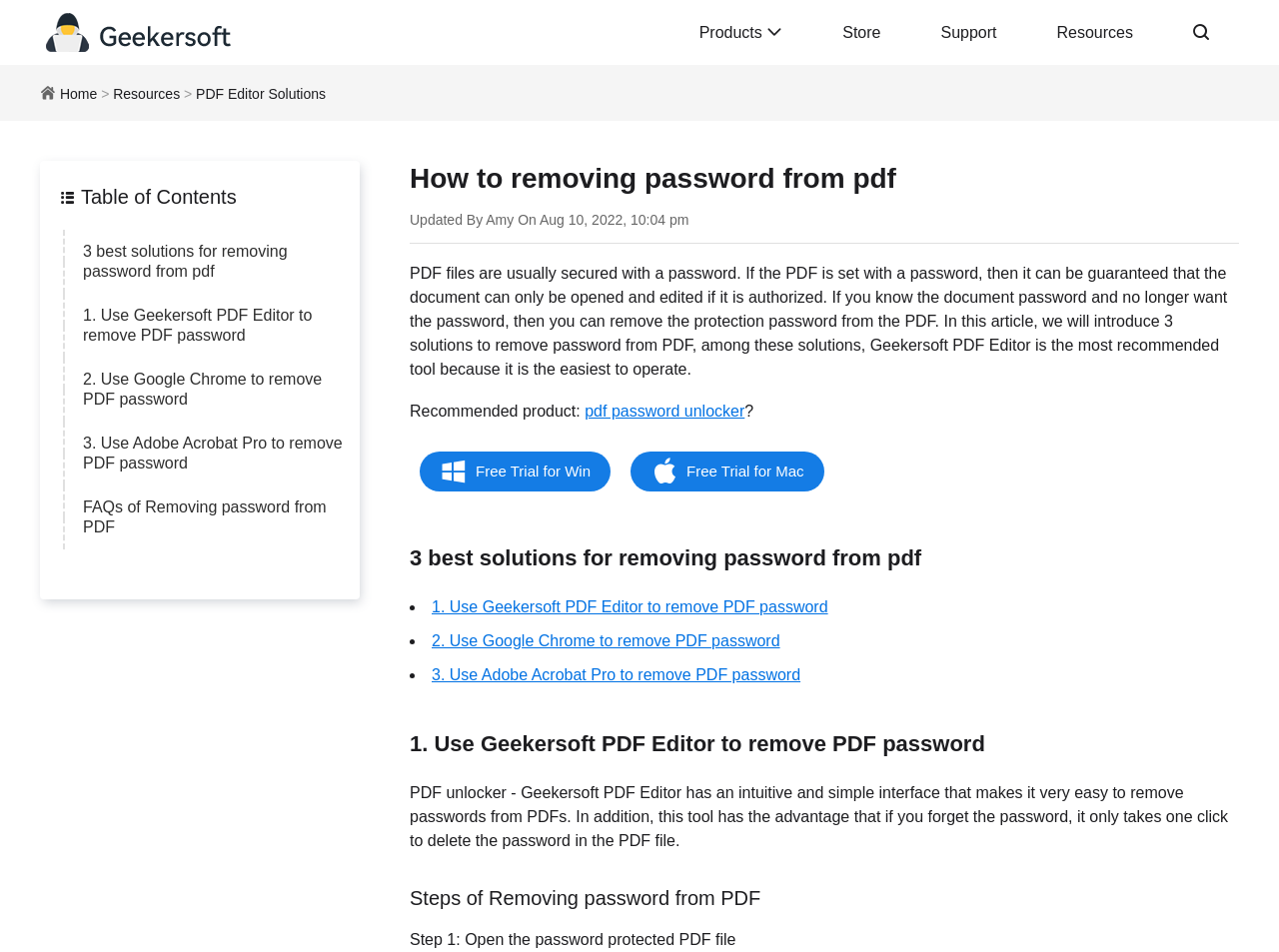Provide the bounding box coordinates of the section that needs to be clicked to accomplish the following instruction: "Click on the 'PDF Editor Solutions' link."

[0.153, 0.09, 0.255, 0.107]